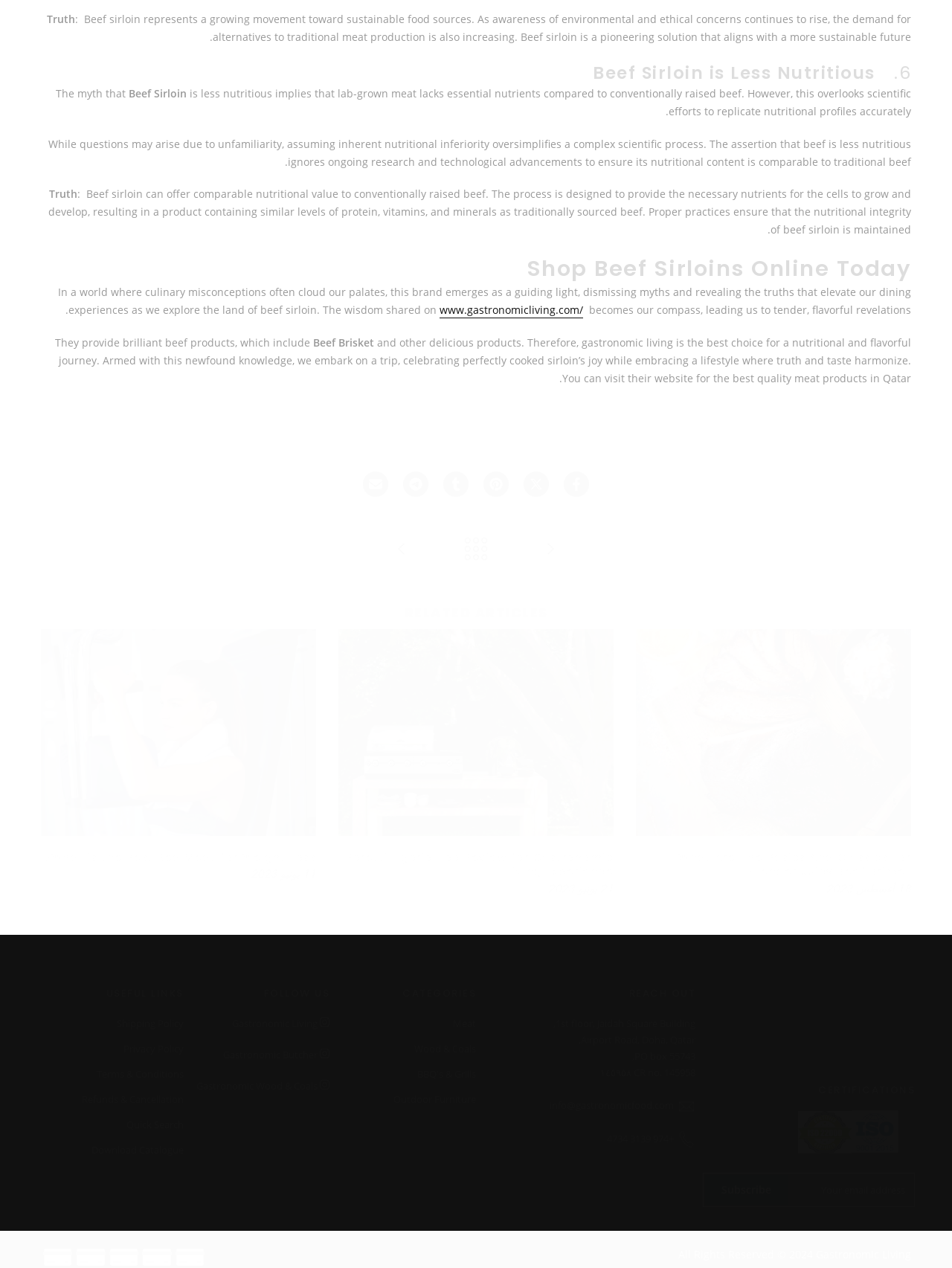What is the purpose of the 'Share on' links at the bottom of the page?
Examine the image and provide an in-depth answer to the question.

The links at the bottom of the page, including 'Share on Facebook', 'Share on Twitter', and others, are likely intended to allow users to share the content of the webpage on their social media platforms. This would enable them to easily share the information with others who may be interested in sustainable food sources.